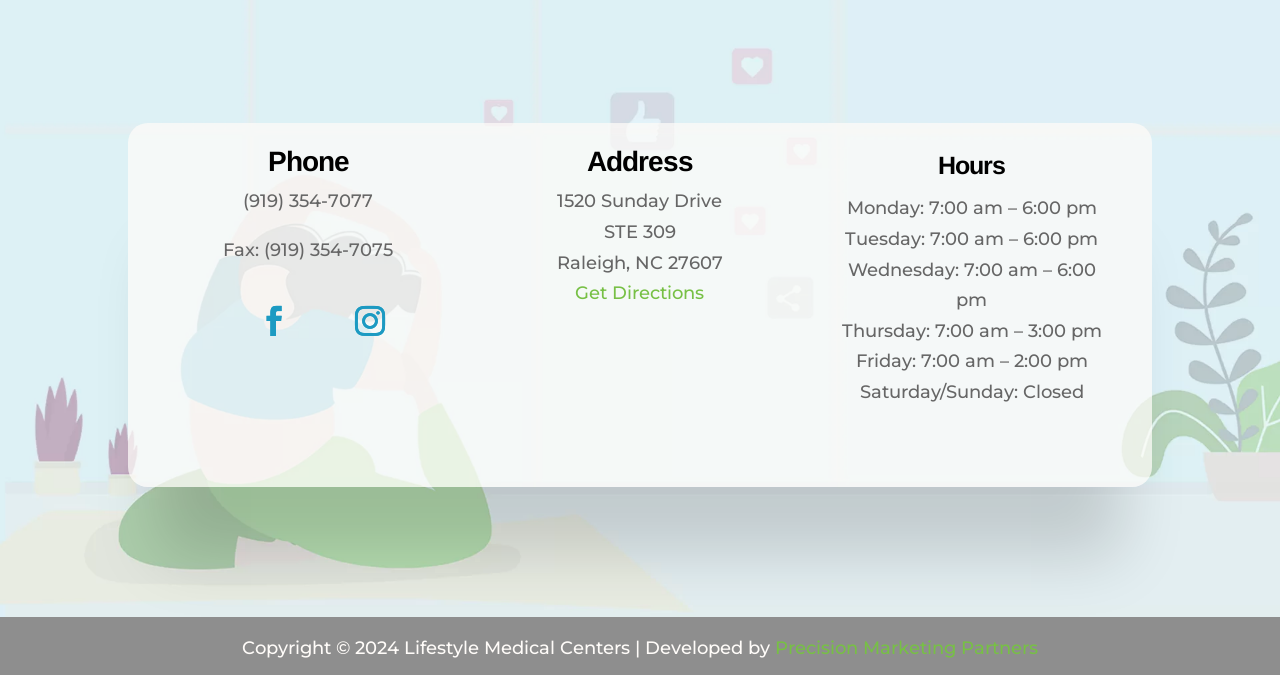Refer to the image and provide an in-depth answer to the question:
What is the fax number of Lifestyle Medical Centers?

The fax number can be found in the 'Phone' section, which is located at the top of the webpage, and is displayed as 'Fax: (919) 354-7075'.